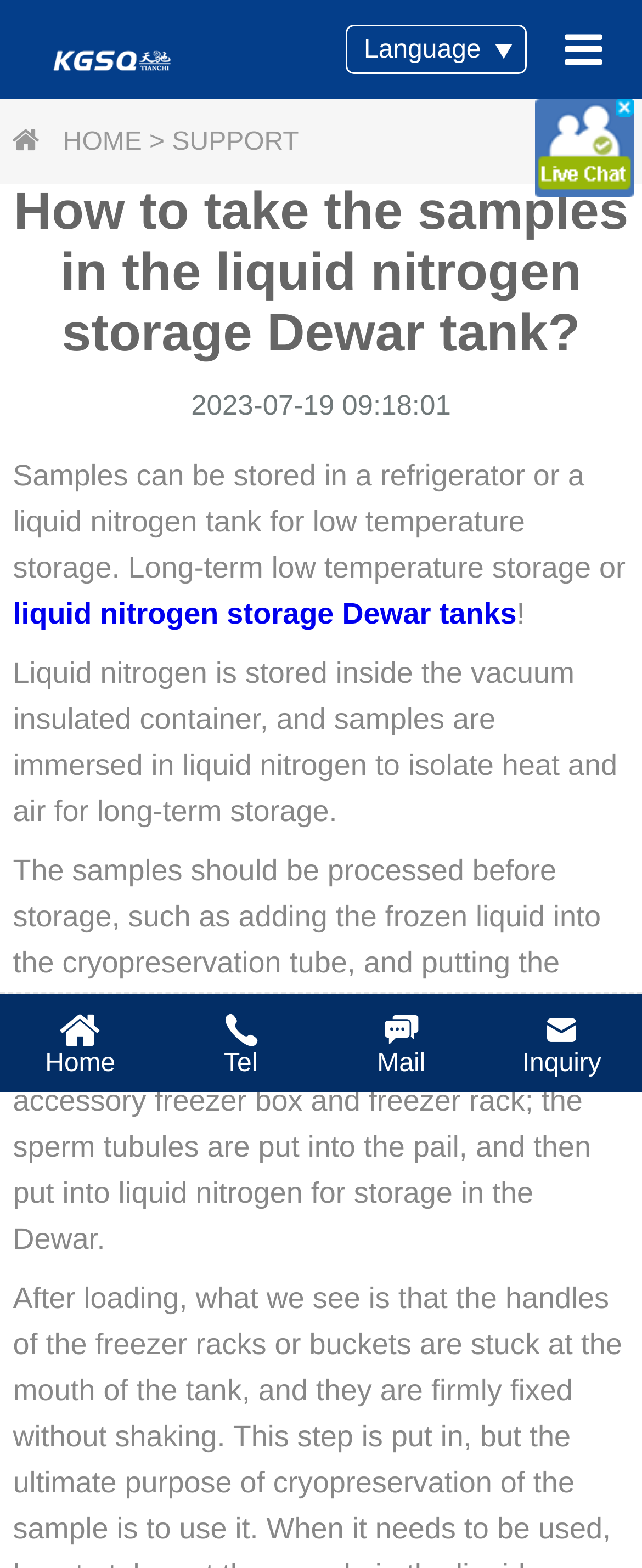Extract the bounding box coordinates for the UI element described as: "Mail".

[0.5, 0.634, 0.75, 0.688]